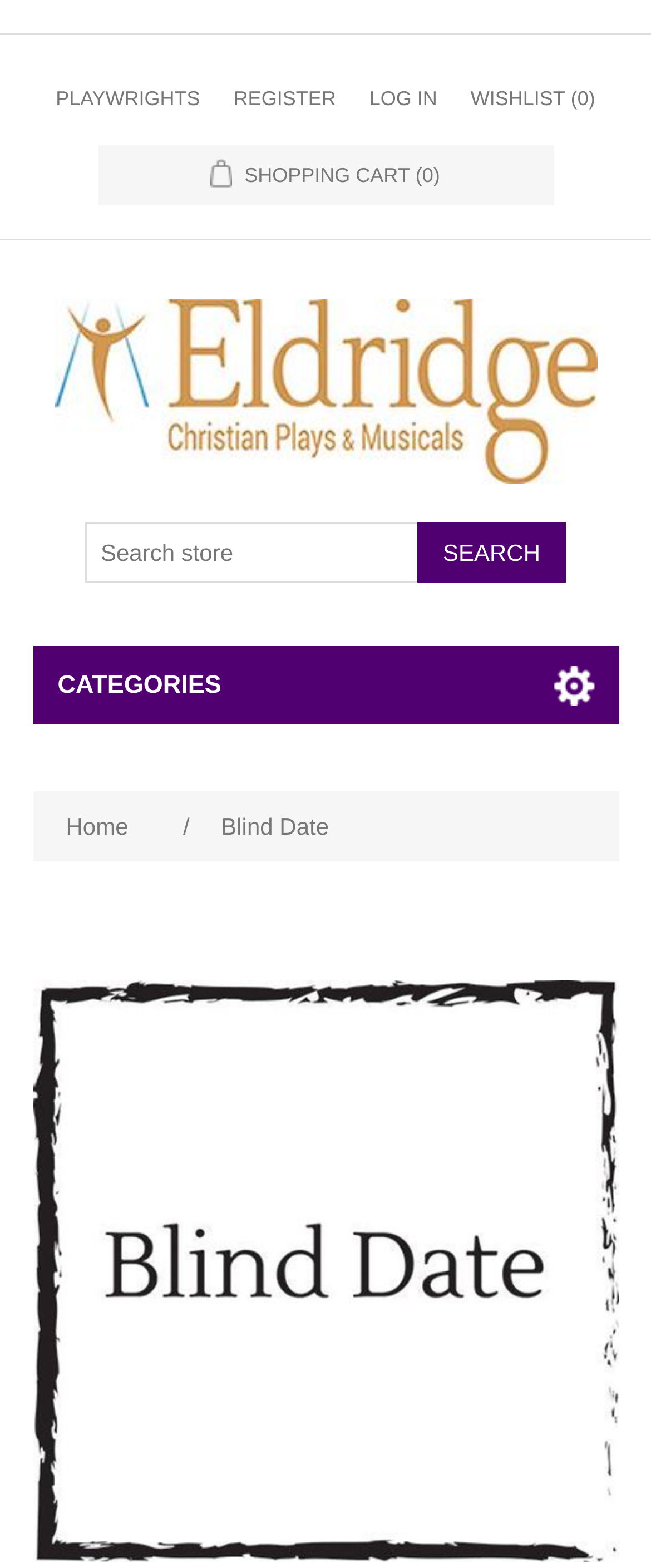Determine the bounding box coordinates of the clickable area required to perform the following instruction: "Go to the home page". The coordinates should be represented as four float numbers between 0 and 1: [left, top, right, bottom].

[0.088, 0.51, 0.21, 0.544]